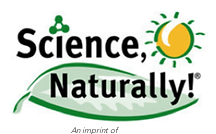Outline with detail what the image portrays.

The image features the vibrant logo of "Science, Naturally!" which prominently displays the brand's name in a playful style. The word "Science," written in green, is accompanied by a sun symbol and a leafy design, conveying a connection to nature and the environment. The exclamation point adds a lively touch, suggesting enthusiasm for educational content. Below the logo, in a smaller font, is the phrase "An imprint of," indicating its affiliation with Platypus Media LLC. This logo embodies a commitment to sparking curiosity through engaging, nature-focused educational materials.